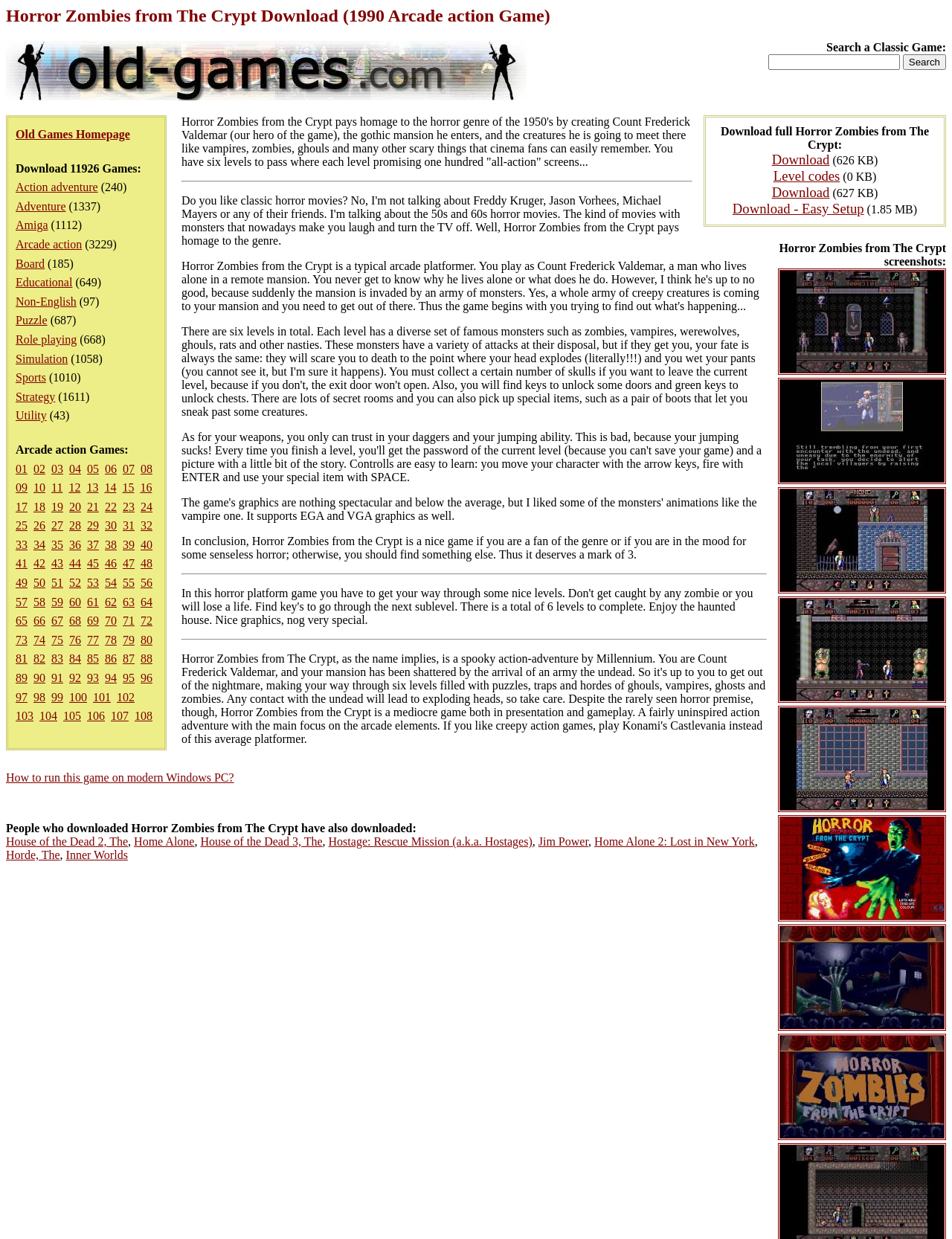Give a concise answer of one word or phrase to the question: 
What is the number of games in the Arcade action category?

3229